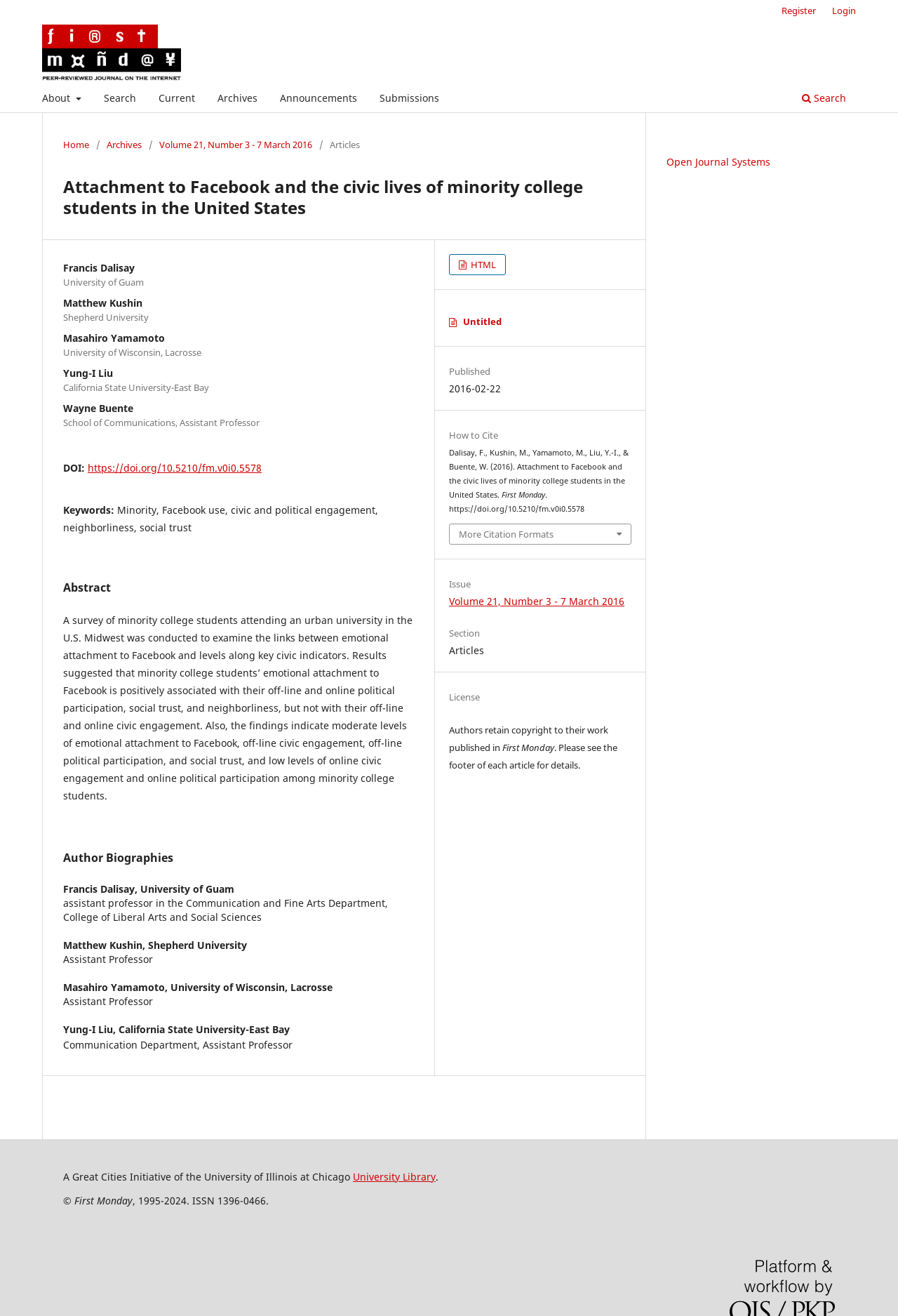Identify the title of the webpage and provide its text content.

Attachment to Facebook and the civic lives of minority college students in the United States